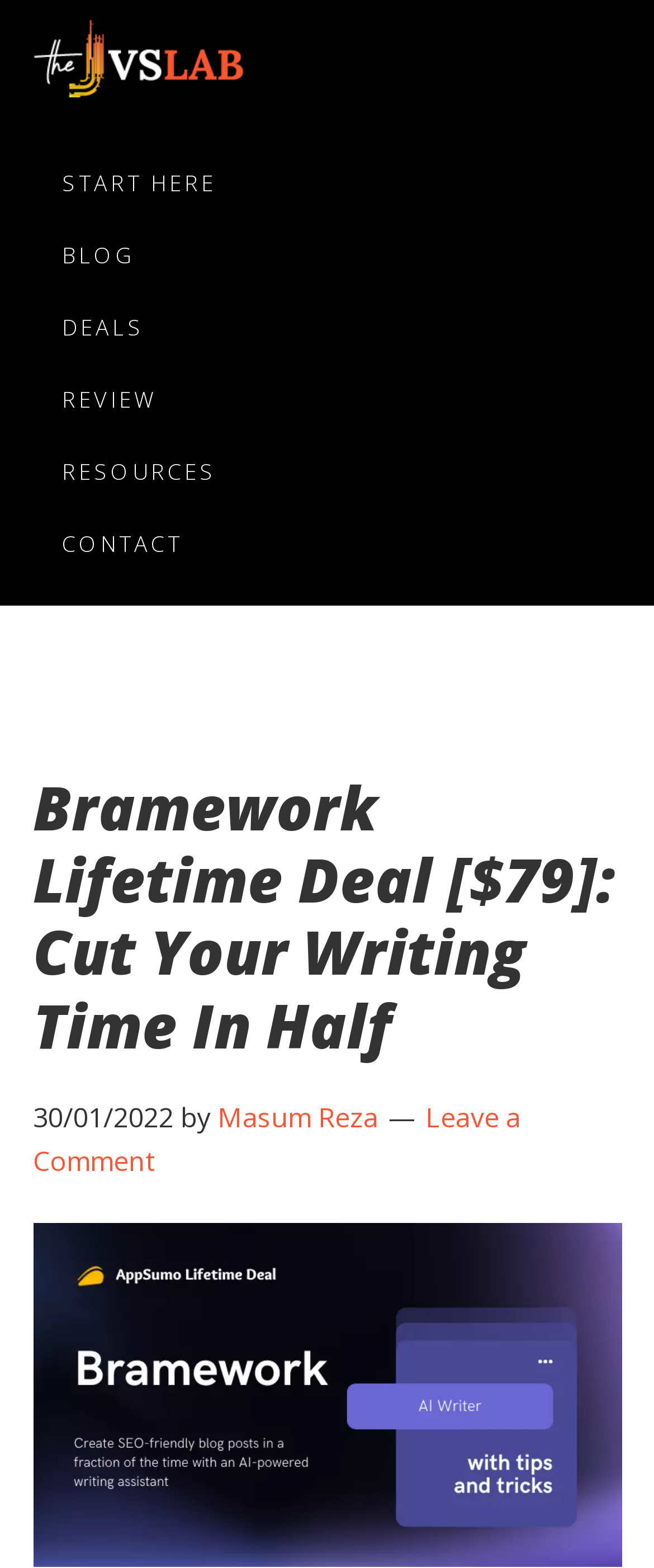What is the date of the article?
Based on the screenshot, provide a one-word or short-phrase response.

30/01/2022